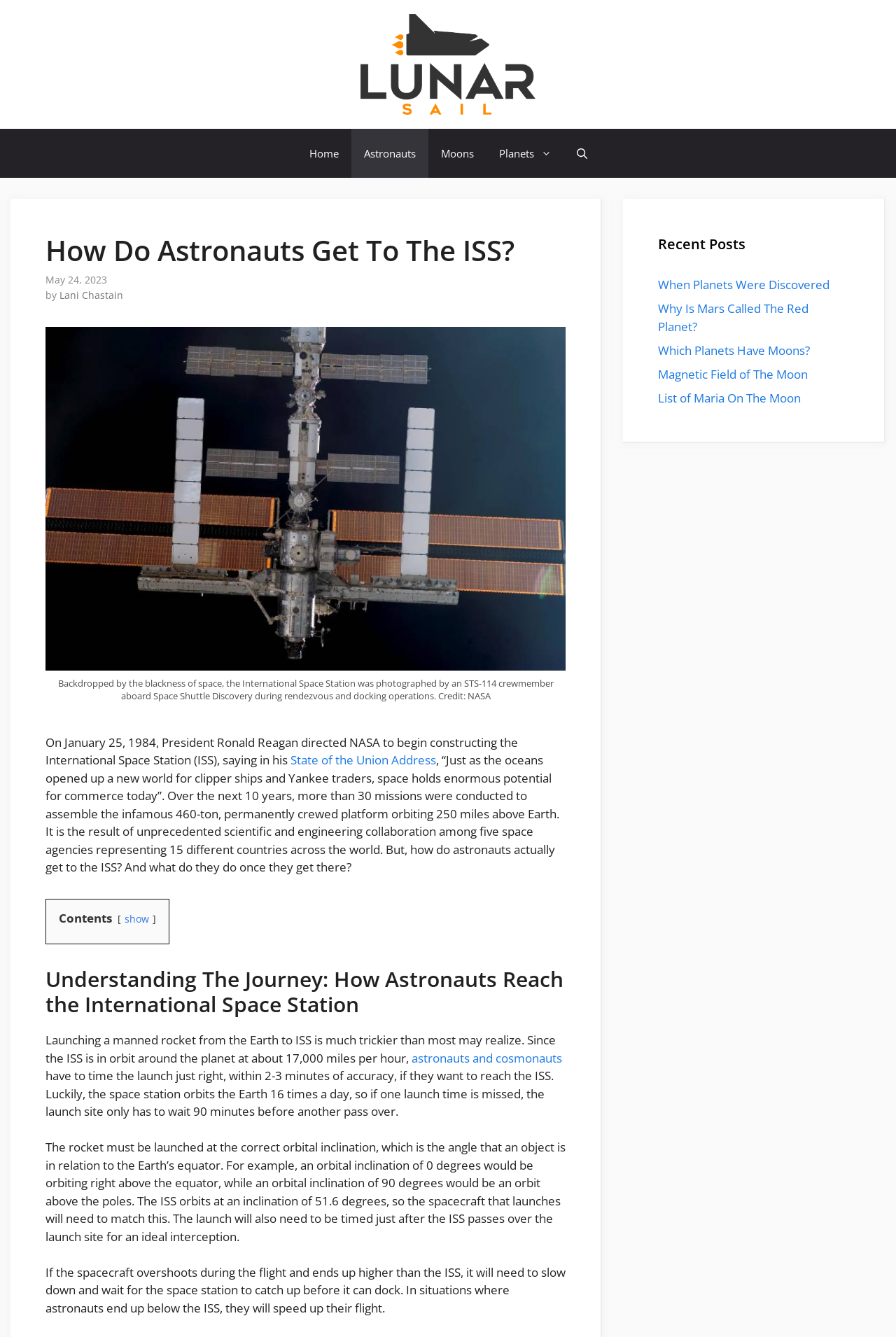Answer the question below with a single word or a brief phrase: 
What is the orbital inclination of the ISS?

51.6 degrees